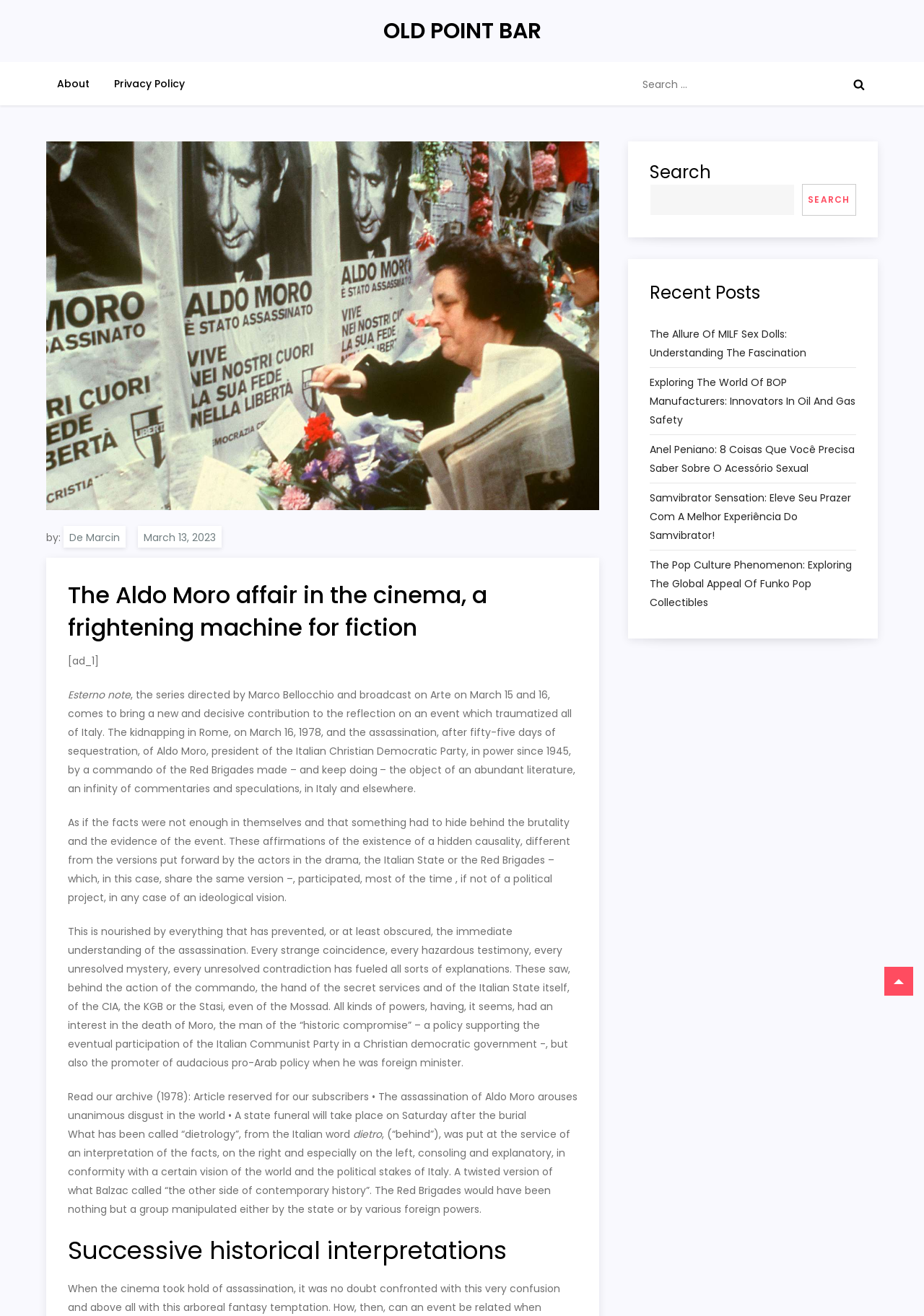Find the bounding box coordinates for the UI element that matches this description: "OLD POINT BAR".

[0.414, 0.012, 0.586, 0.035]